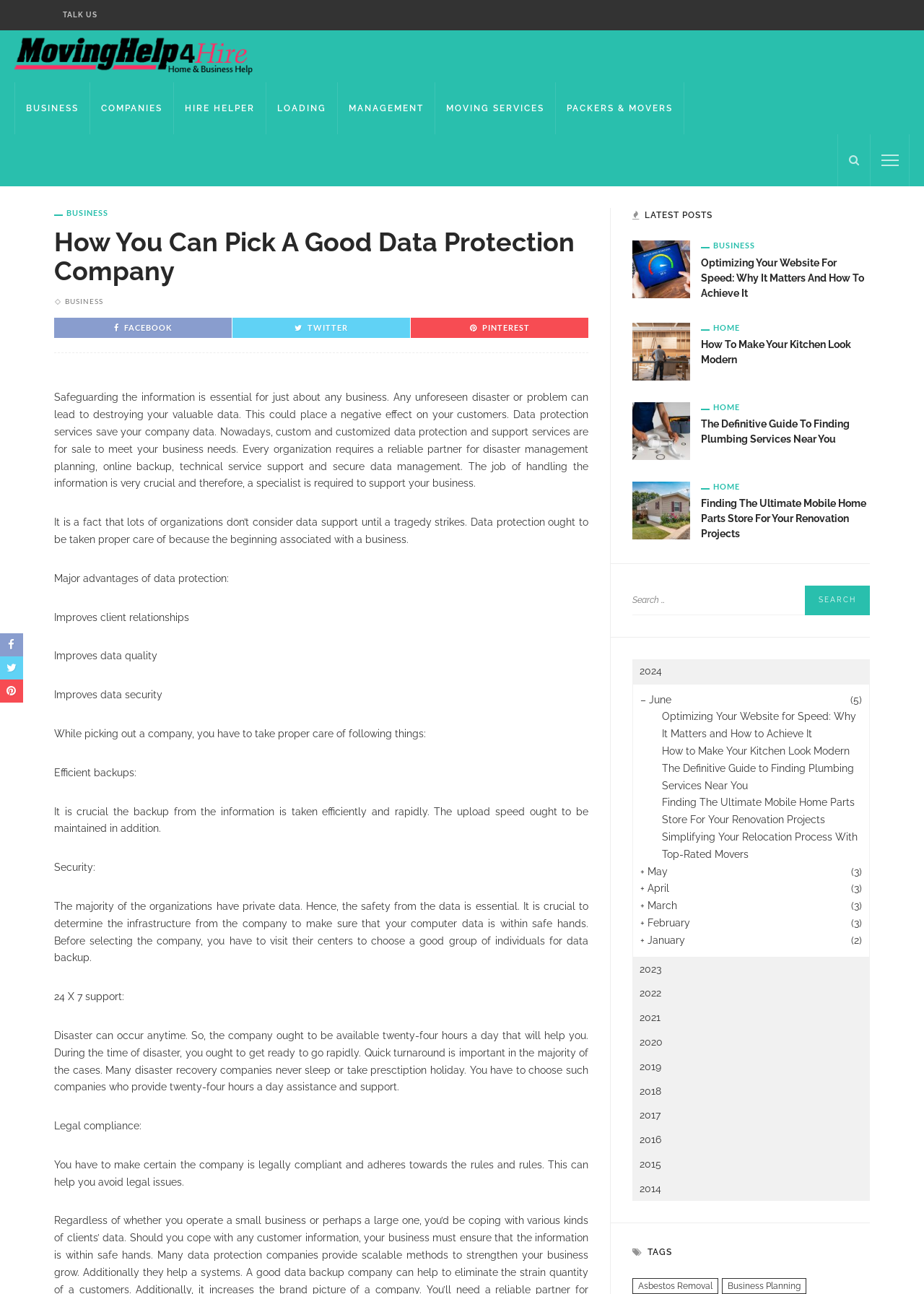What is the role of a reliable partner in disaster management planning?
Give a one-word or short phrase answer based on the image.

Supports business